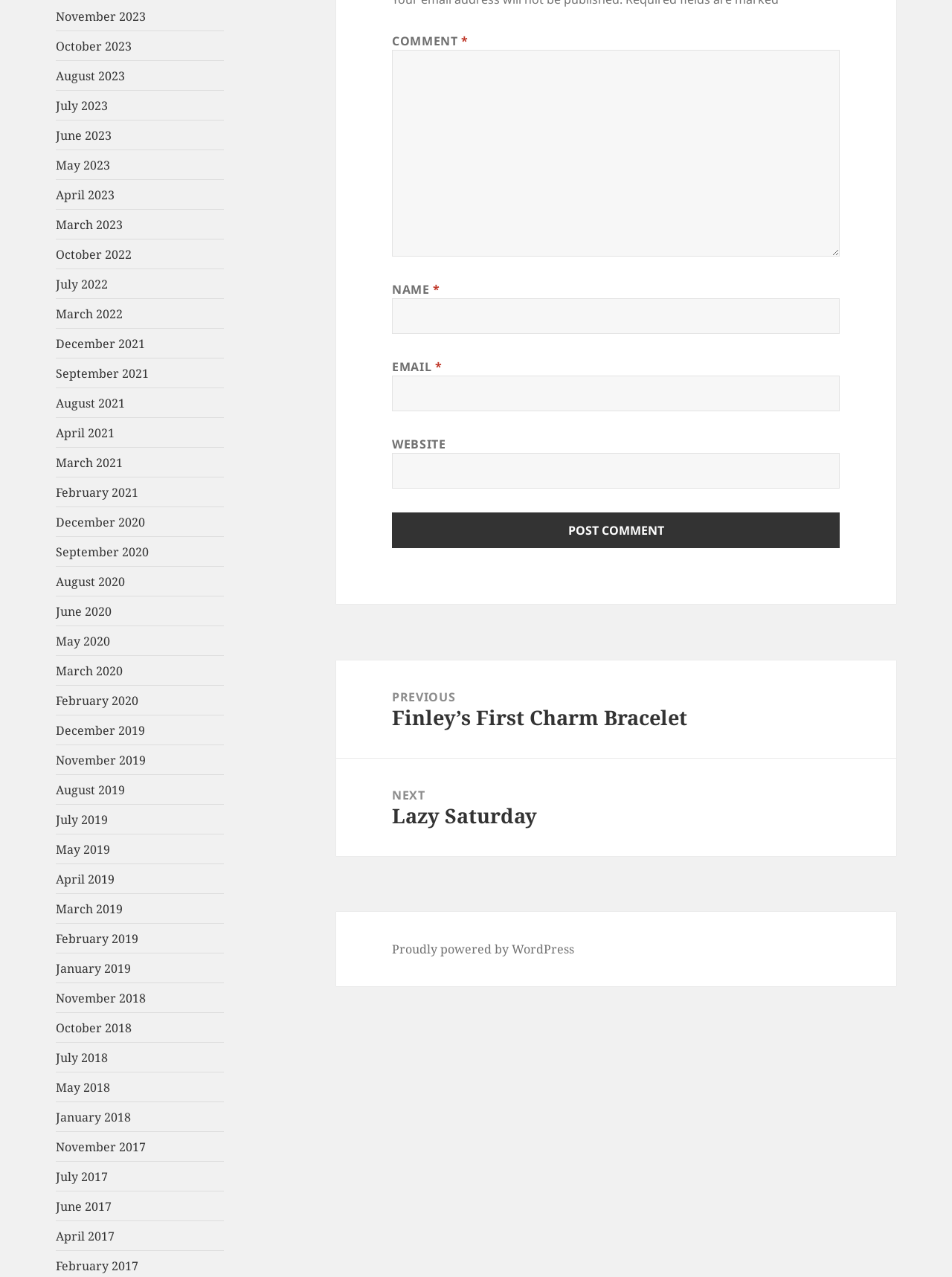Identify the bounding box coordinates for the region to click in order to carry out this instruction: "Type your email in the 'EMAIL' field". Provide the coordinates using four float numbers between 0 and 1, formatted as [left, top, right, bottom].

[0.412, 0.294, 0.882, 0.322]